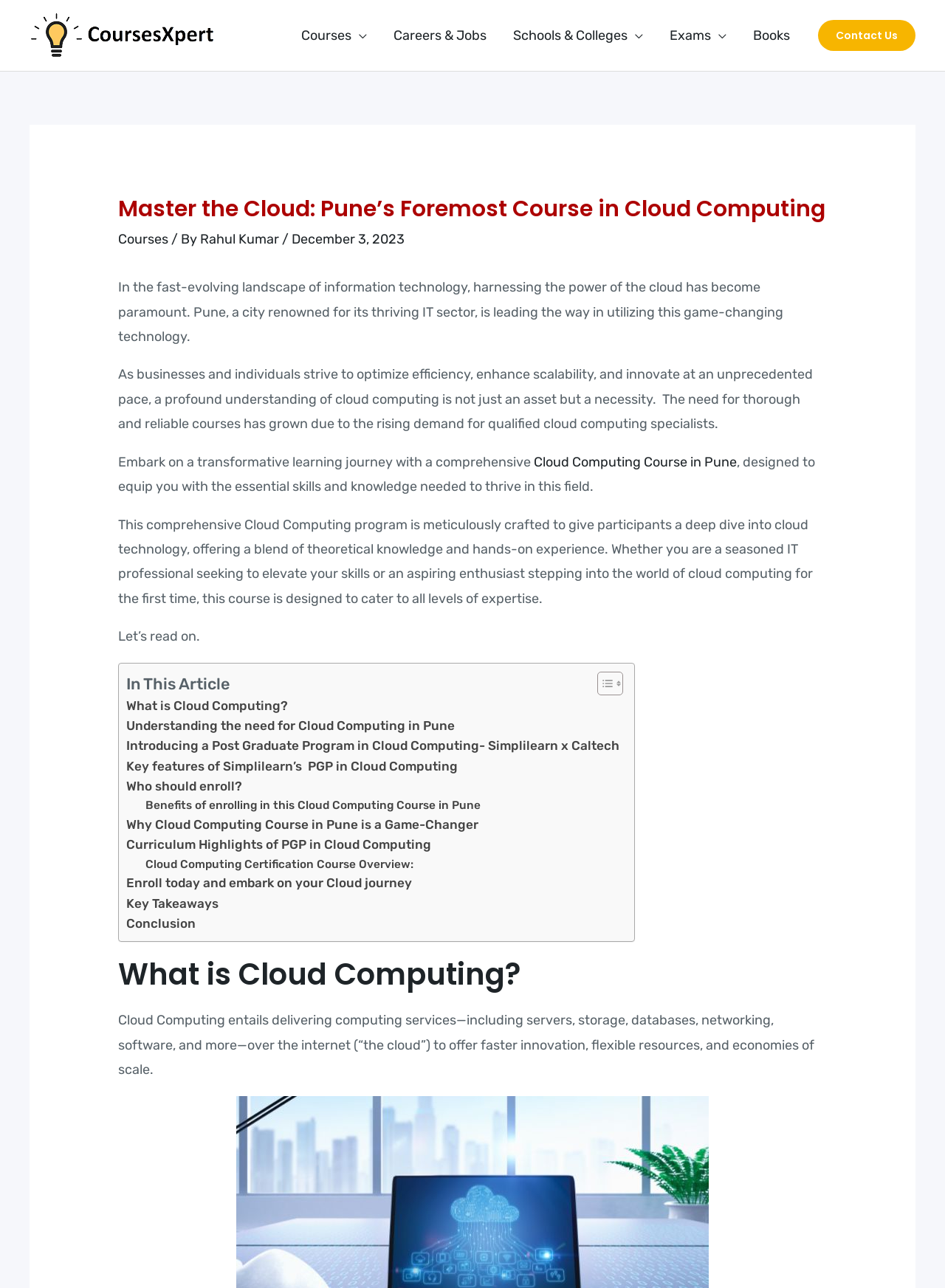Can you show the bounding box coordinates of the region to click on to complete the task described in the instruction: "Read the article about Cloud Computing"?

[0.125, 0.742, 0.875, 0.772]